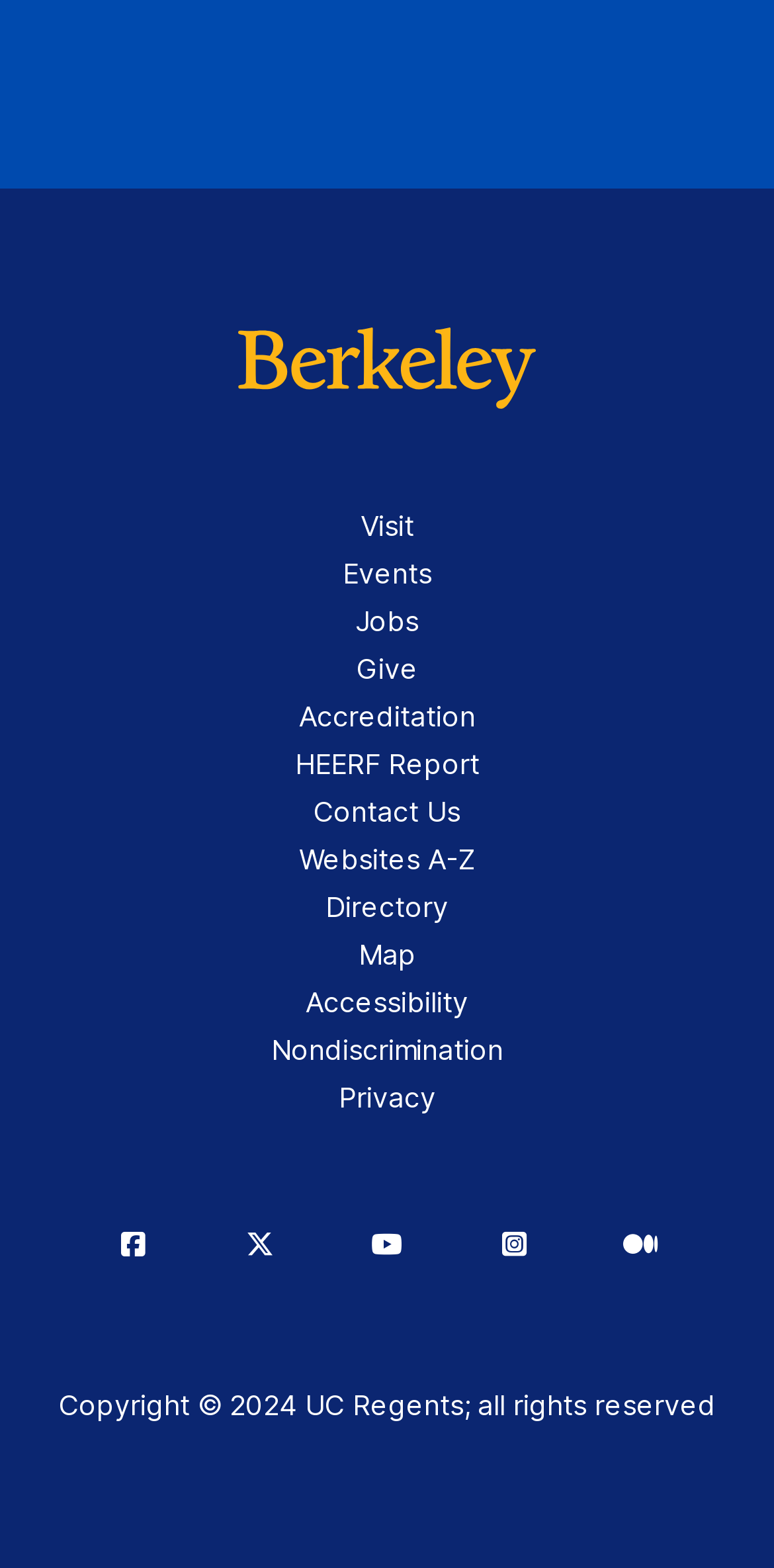What is the name of the news organization?
From the image, provide a succinct answer in one word or a short phrase.

Berkeley News